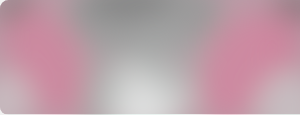Give a comprehensive caption for the image.

The image features the ASHATA Wireless Sunglasses, which are showcased in a stylish design. These sunglasses are likely aimed at users seeking a blend of functionality and modern aesthetics. While the specifics of the image's visual content are obscured, the sunglasses are part of a product lineup that includes several similar items. The accompanying information highlights that the ASHATA Wireless Sunglasses are available for purchase at a price point of $40.60. This product was found within a section dedicated to alternative eyewear options, emphasizing a trend towards innovative and tech-savvy accessories in contemporary fashion.